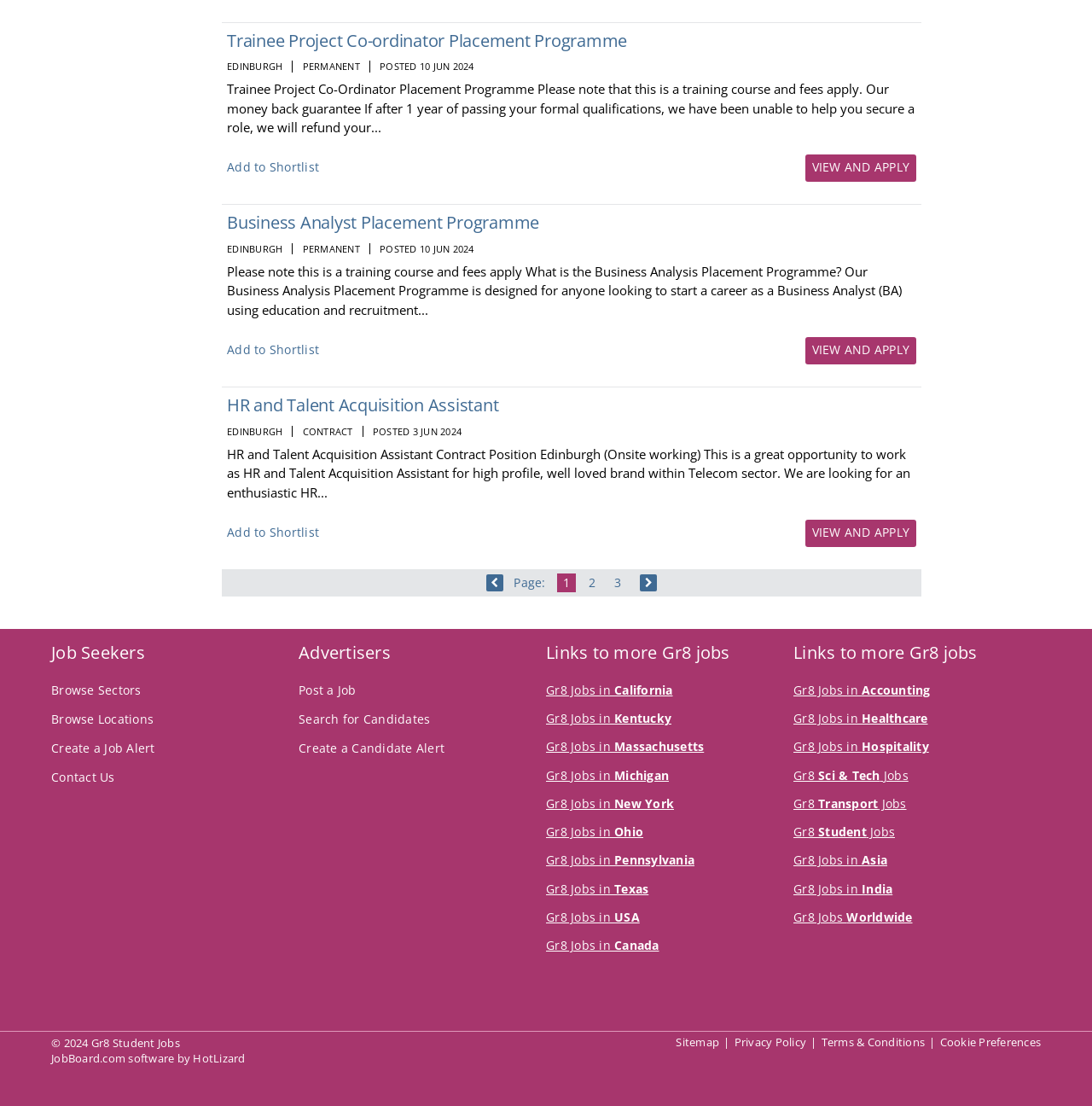Using the image as a reference, answer the following question in as much detail as possible:
What is the purpose of the Business Analysis Placement Programme?

I found the answer by reading the static text under the heading 'Business Analyst Placement Programme'. The text states that the programme is designed for anyone looking to start a career as a Business Analyst (BA) using education and recruitment.